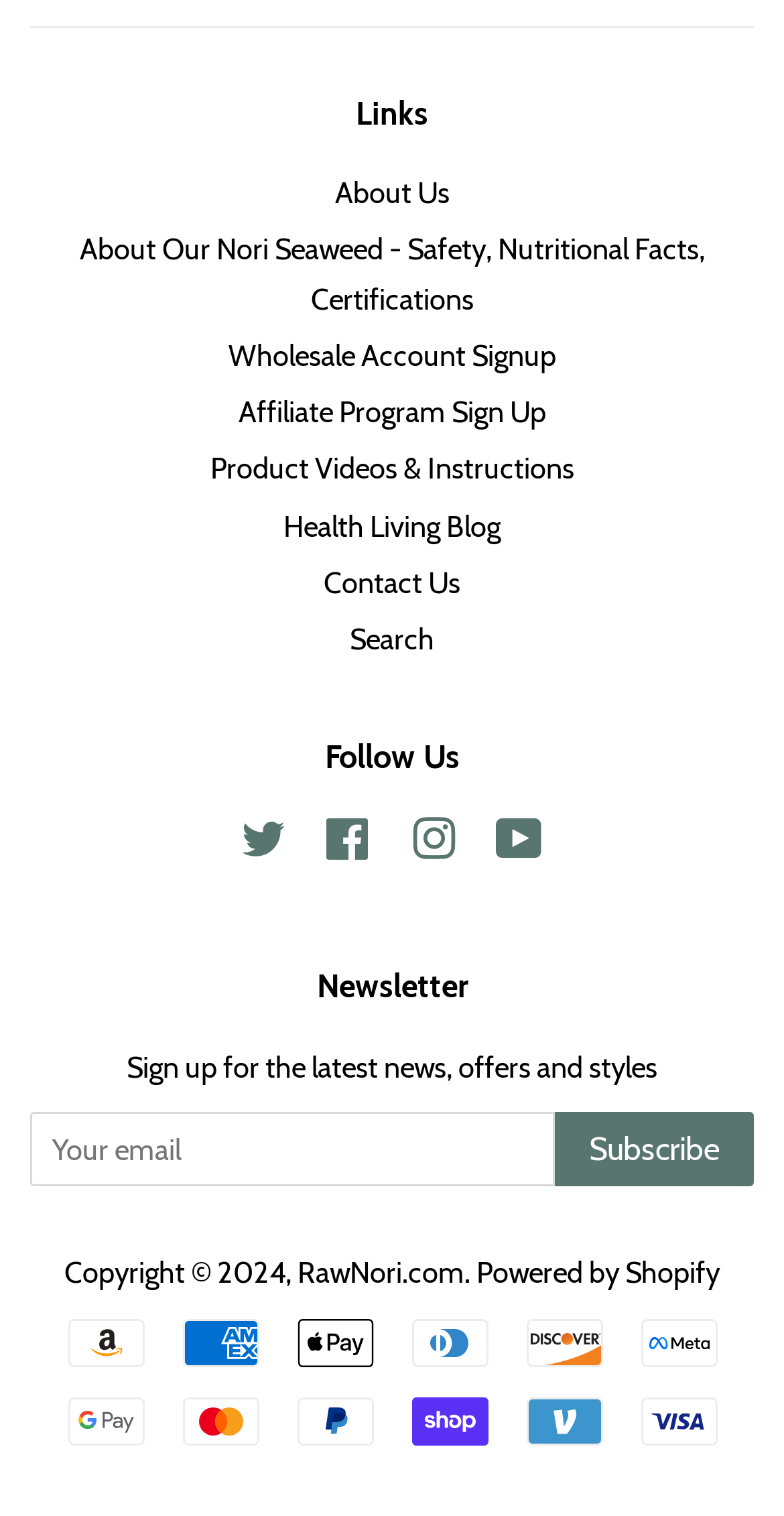Indicate the bounding box coordinates of the clickable region to achieve the following instruction: "Search for something."

[0.446, 0.41, 0.554, 0.434]